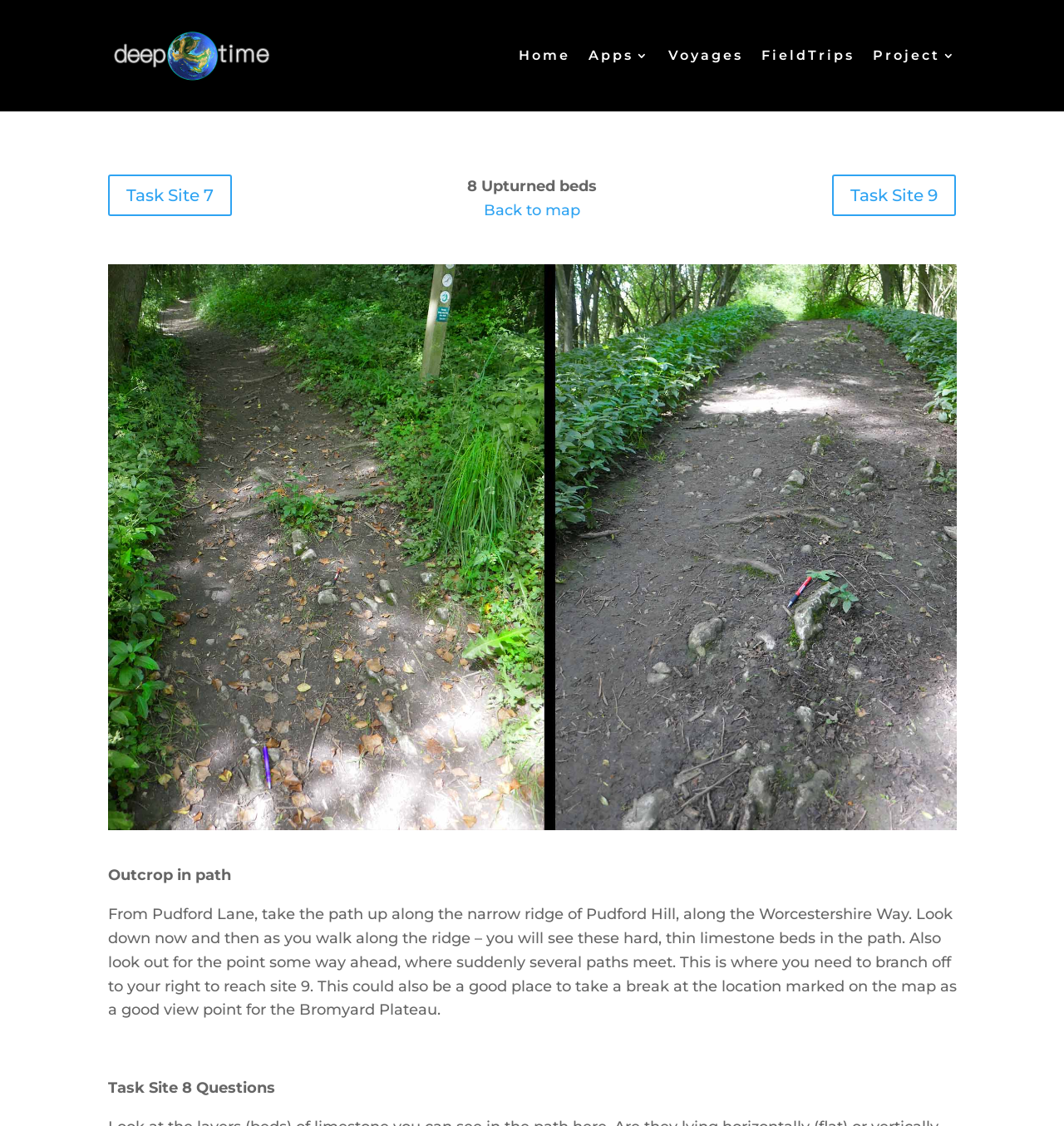Please determine the bounding box of the UI element that matches this description: Back to map. The coordinates should be given as (top-left x, top-left y, bottom-right x, bottom-right y), with all values between 0 and 1.

[0.455, 0.178, 0.545, 0.195]